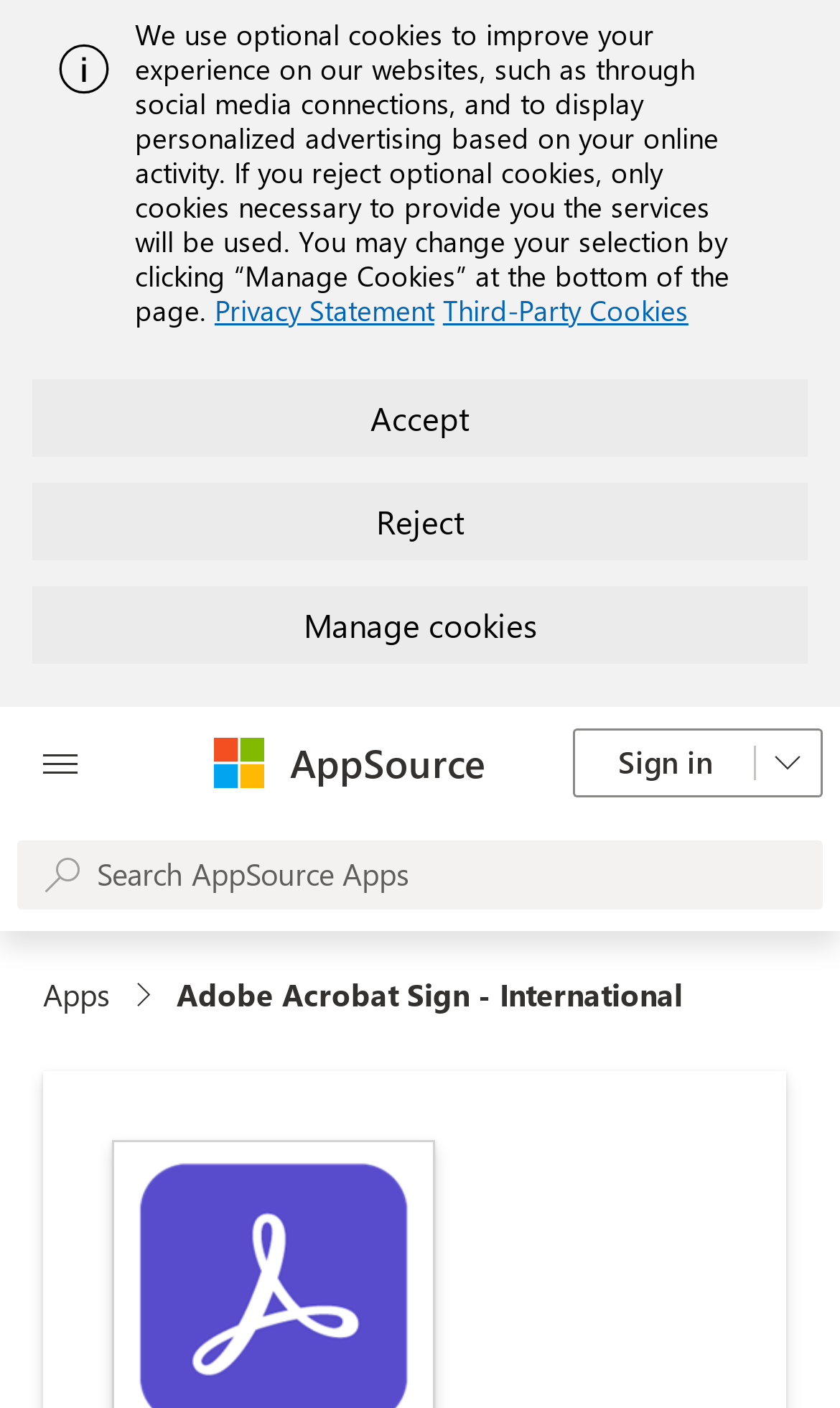Please determine the main heading text of this webpage.

Adobe Acrobat Sign - International